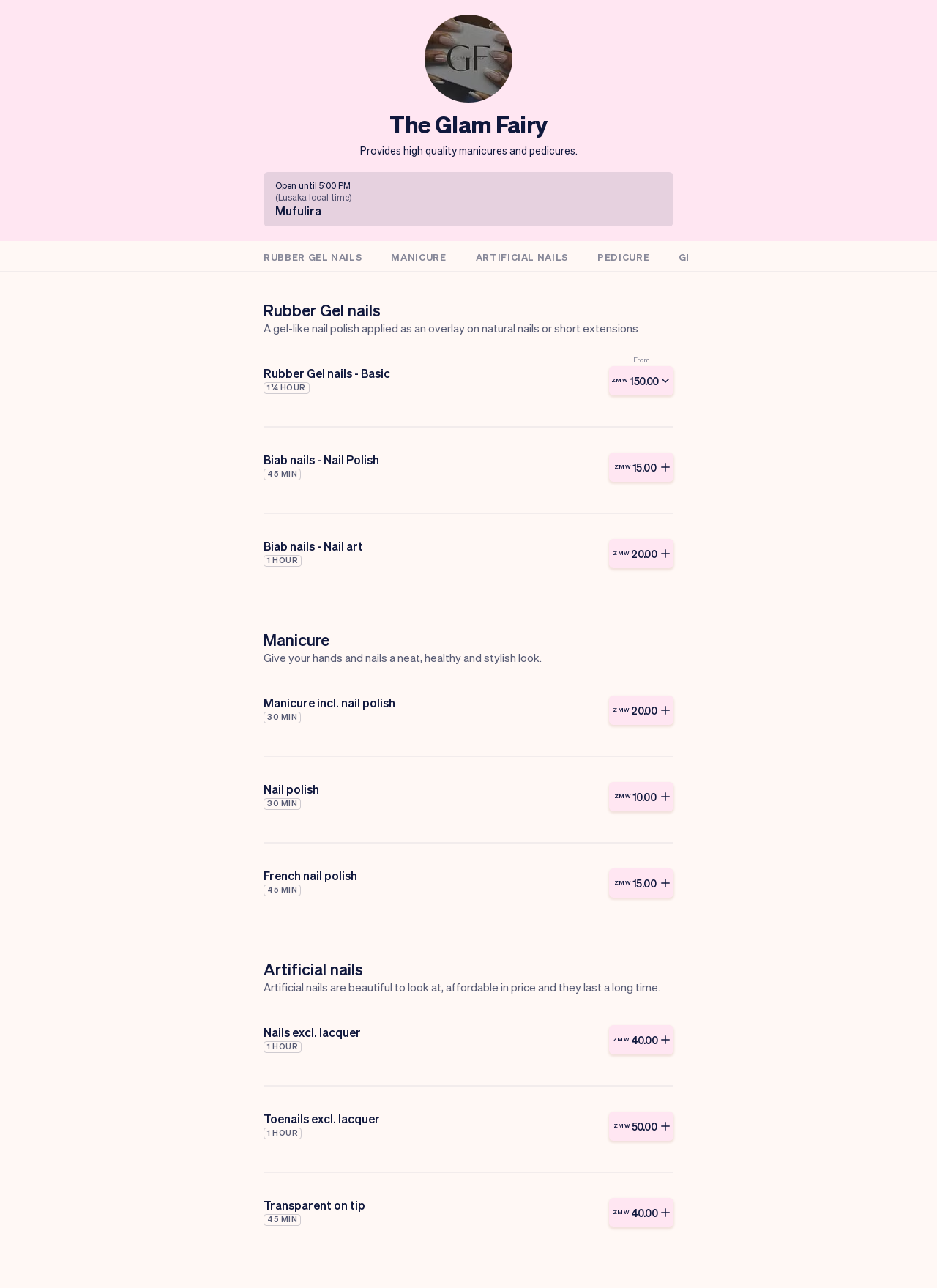Identify the bounding box coordinates of the area you need to click to perform the following instruction: "Add 'Nail polish' to cart".

[0.65, 0.607, 0.719, 0.63]